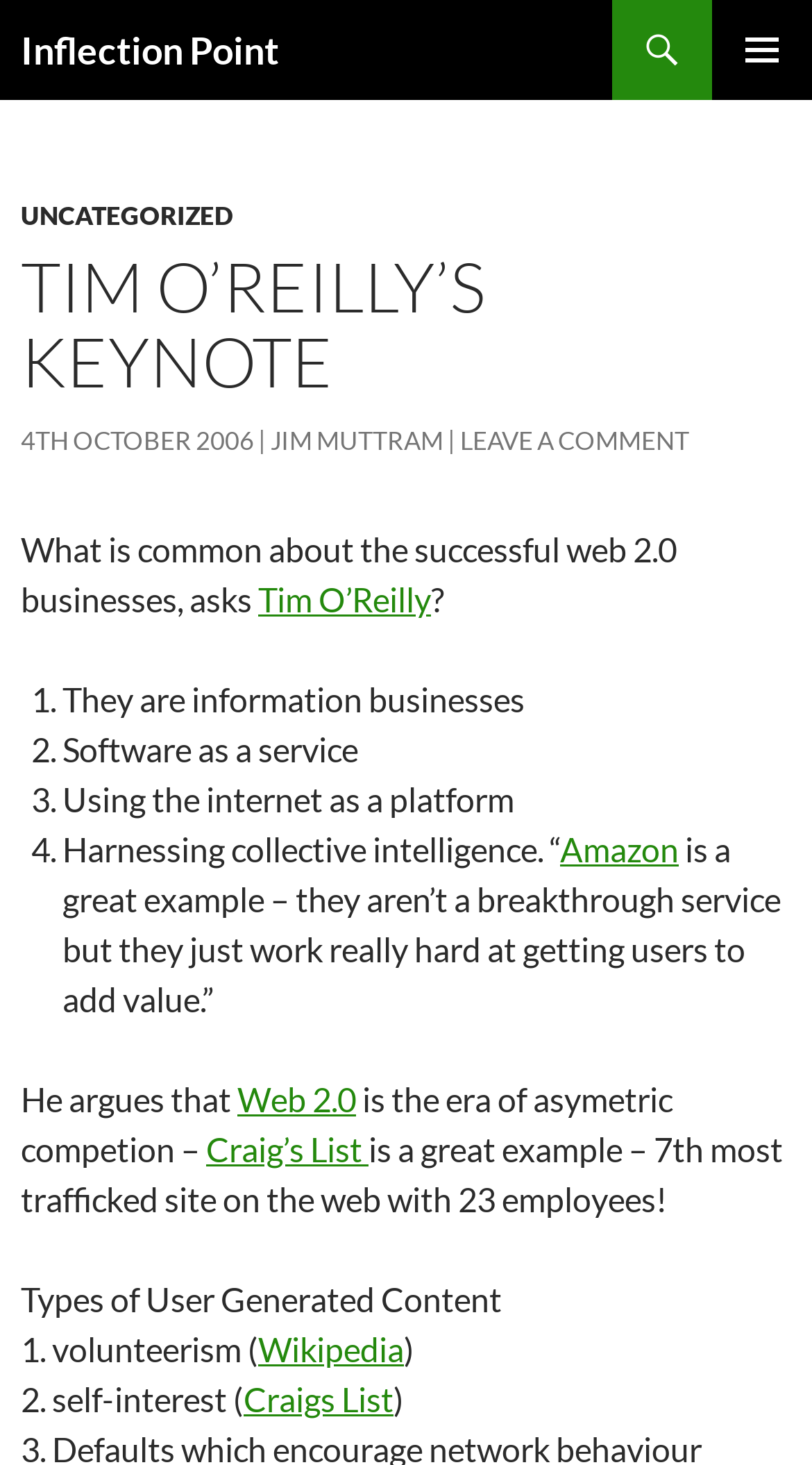What is common about successful web 2.0 businesses?
Answer the question in as much detail as possible.

The webpage mentions that Tim O'Reilly asks what is common about successful web 2.0 businesses, and the answer is provided in a list, starting with 'They are information businesses'.